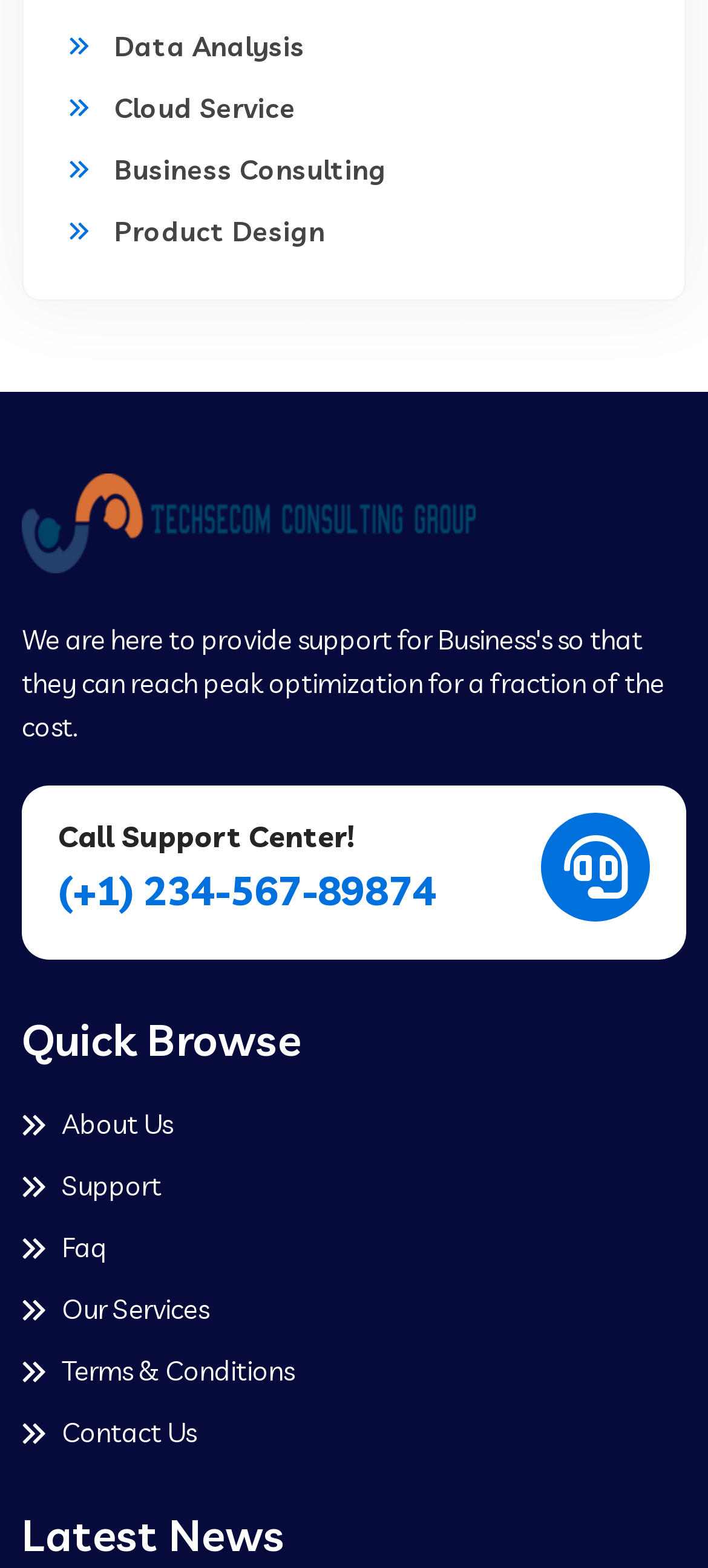Determine the bounding box coordinates of the region that needs to be clicked to achieve the task: "Explore our services".

[0.031, 0.821, 0.295, 0.849]